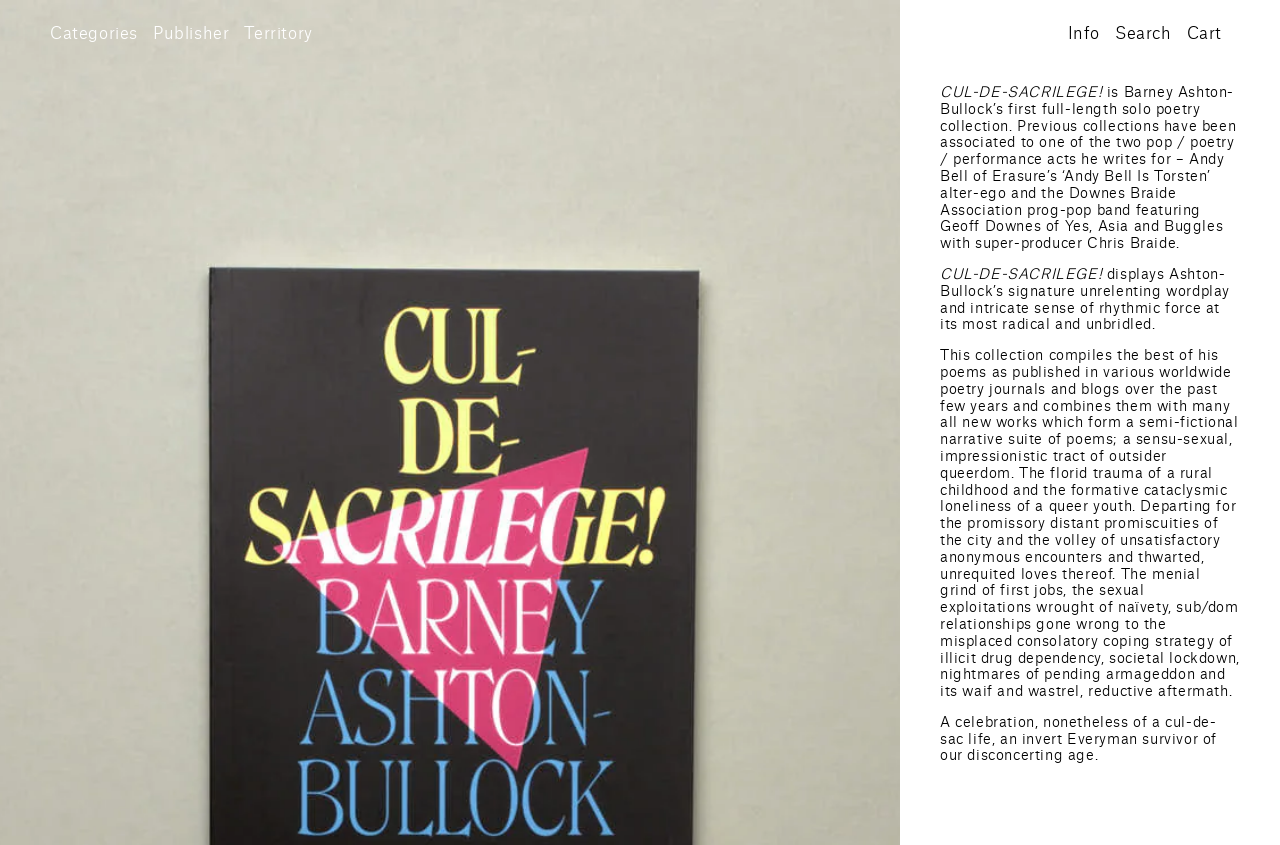Find the bounding box coordinates for the area that should be clicked to accomplish the instruction: "Search for a specific term".

[0.871, 0.026, 0.915, 0.055]